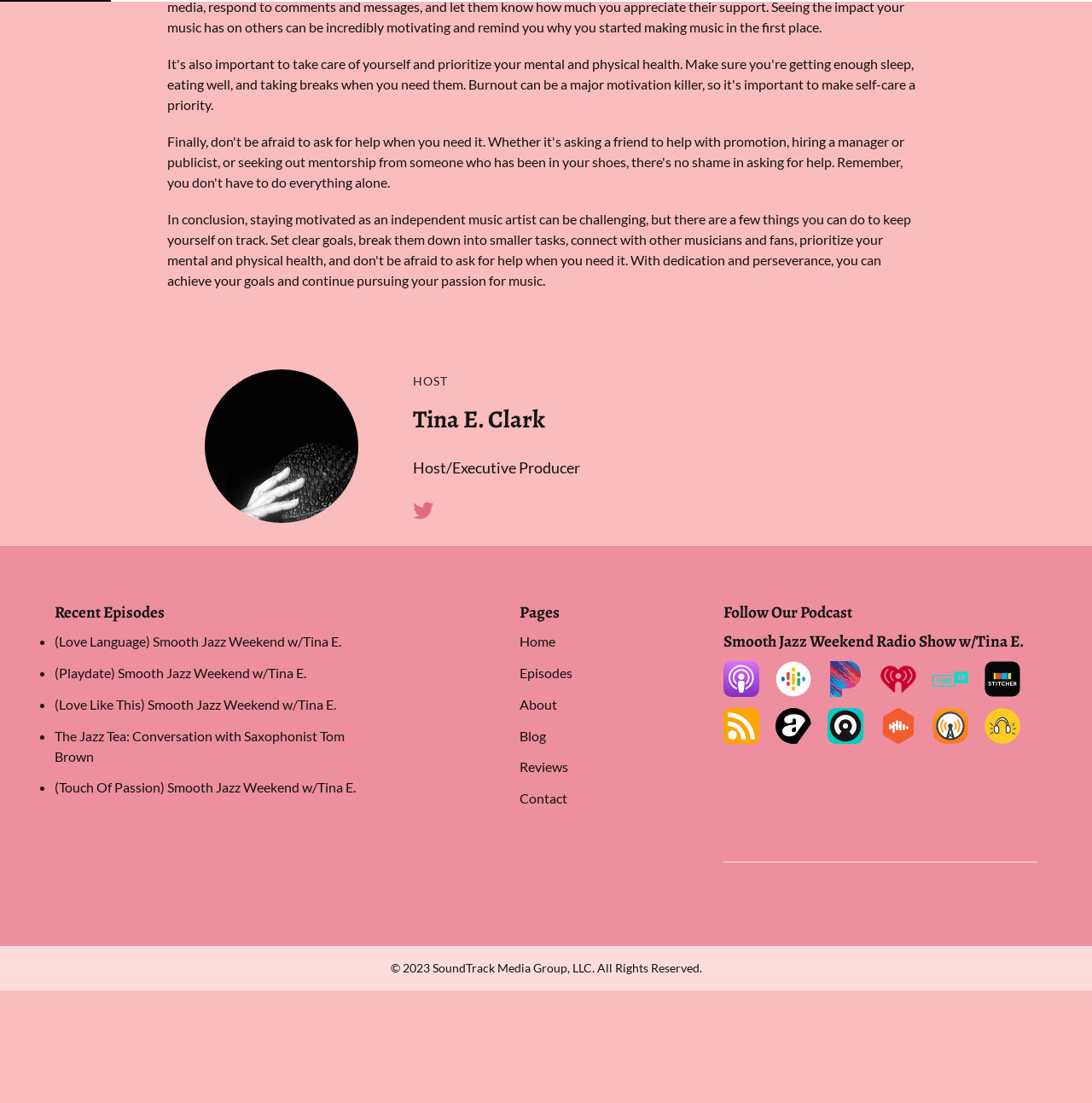What are the available platforms to listen to the podcast?
Use the image to give a comprehensive and detailed response to the question.

The available platforms to listen to the podcast can be found in the 'Follow Our Podcast' section, which lists multiple platforms such as Apple Podcasts, Google Podcasts, Pandora, and more.